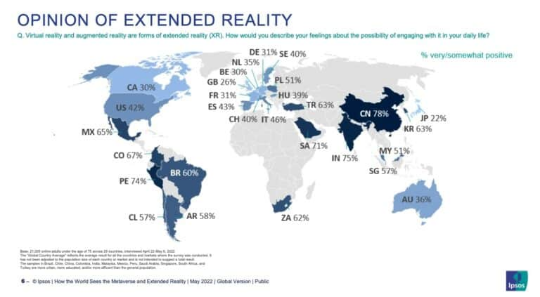Using the information in the image, give a comprehensive answer to the question: 
Which country has the lowest percentage of respondents with positive feelings towards XR?

I scanned the map to find the country with the lowest percentage. Belgium has a percentage of 25%, which is the lowest among all the countries shown on the map.